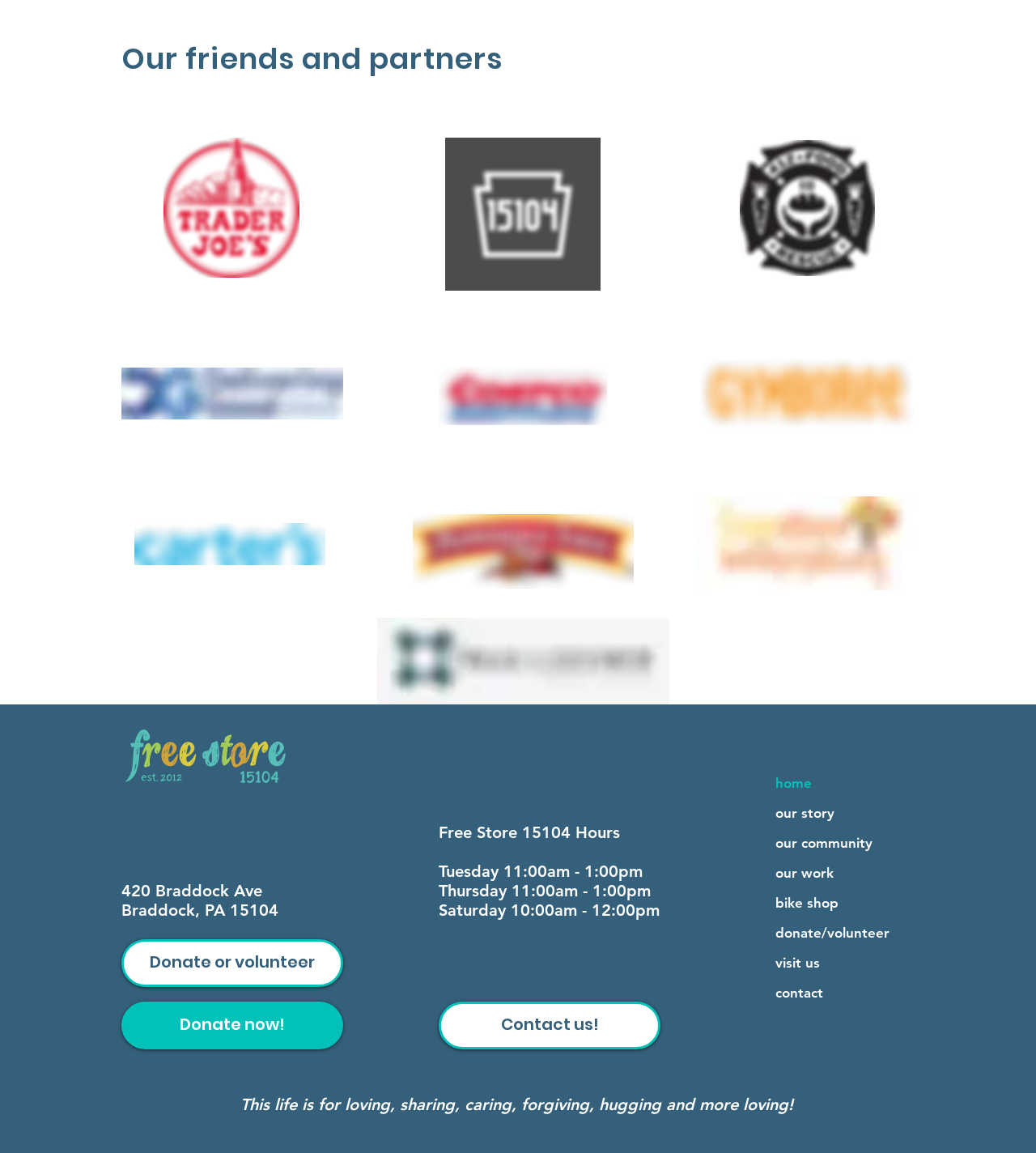Given the webpage screenshot and the description, determine the bounding box coordinates (top-left x, top-left y, bottom-right x, bottom-right y) that define the location of the UI element matching this description: donate/volunteer

[0.745, 0.796, 0.877, 0.822]